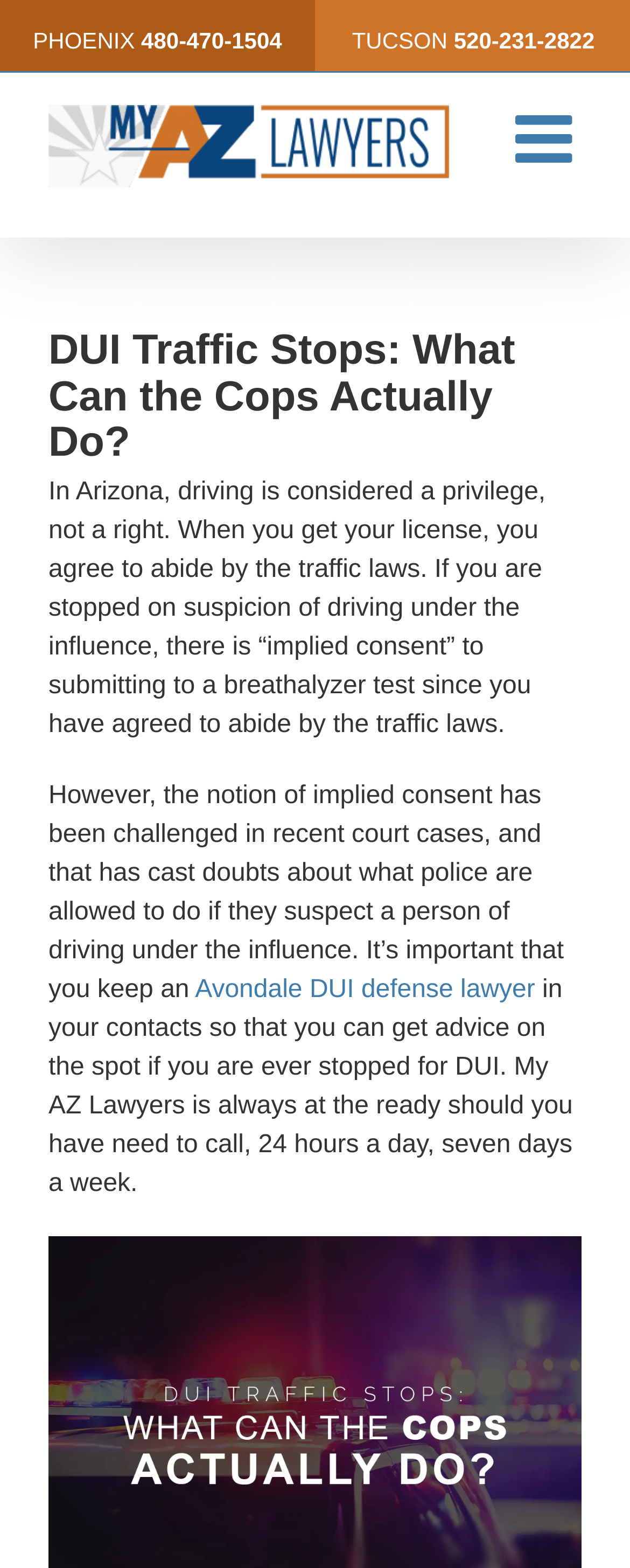Identify the bounding box for the described UI element: "PHOENIX 480-470-1504".

[0.0, 0.0, 0.5, 0.045]